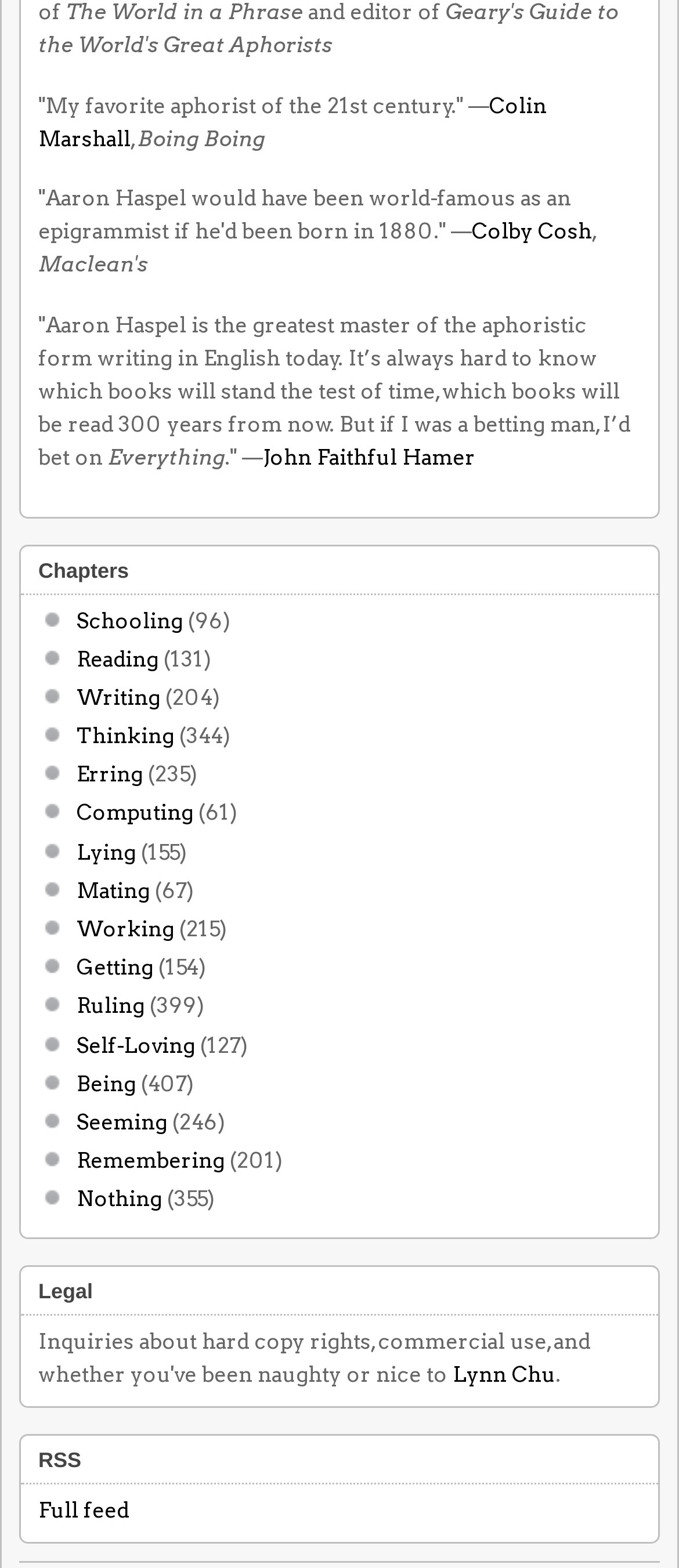Kindly determine the bounding box coordinates for the area that needs to be clicked to execute this instruction: "Check the legal information by Lynn Chu".

[0.667, 0.868, 0.818, 0.884]